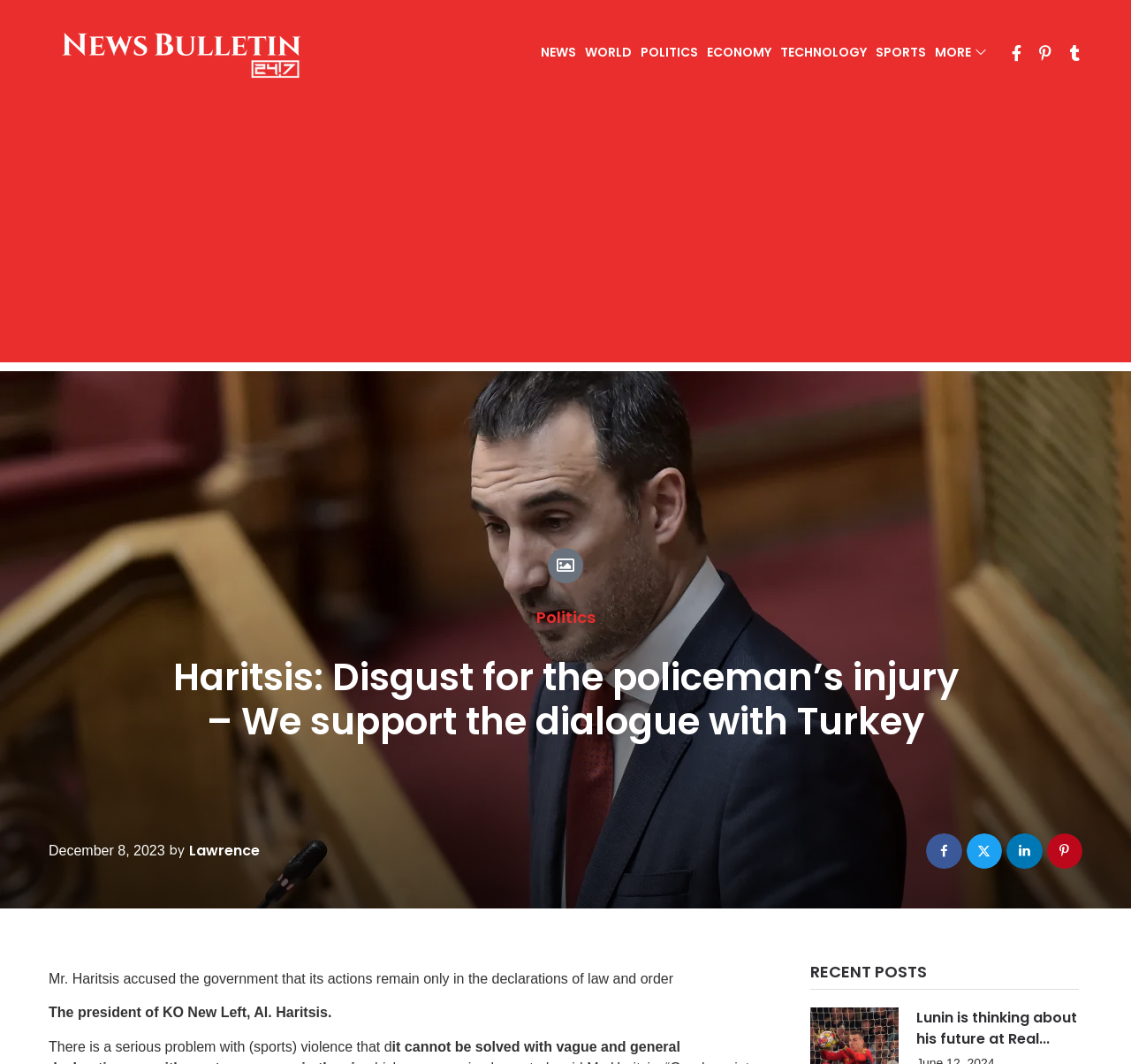Answer the following in one word or a short phrase: 
What is the name of the author of the news article?

Lawrence